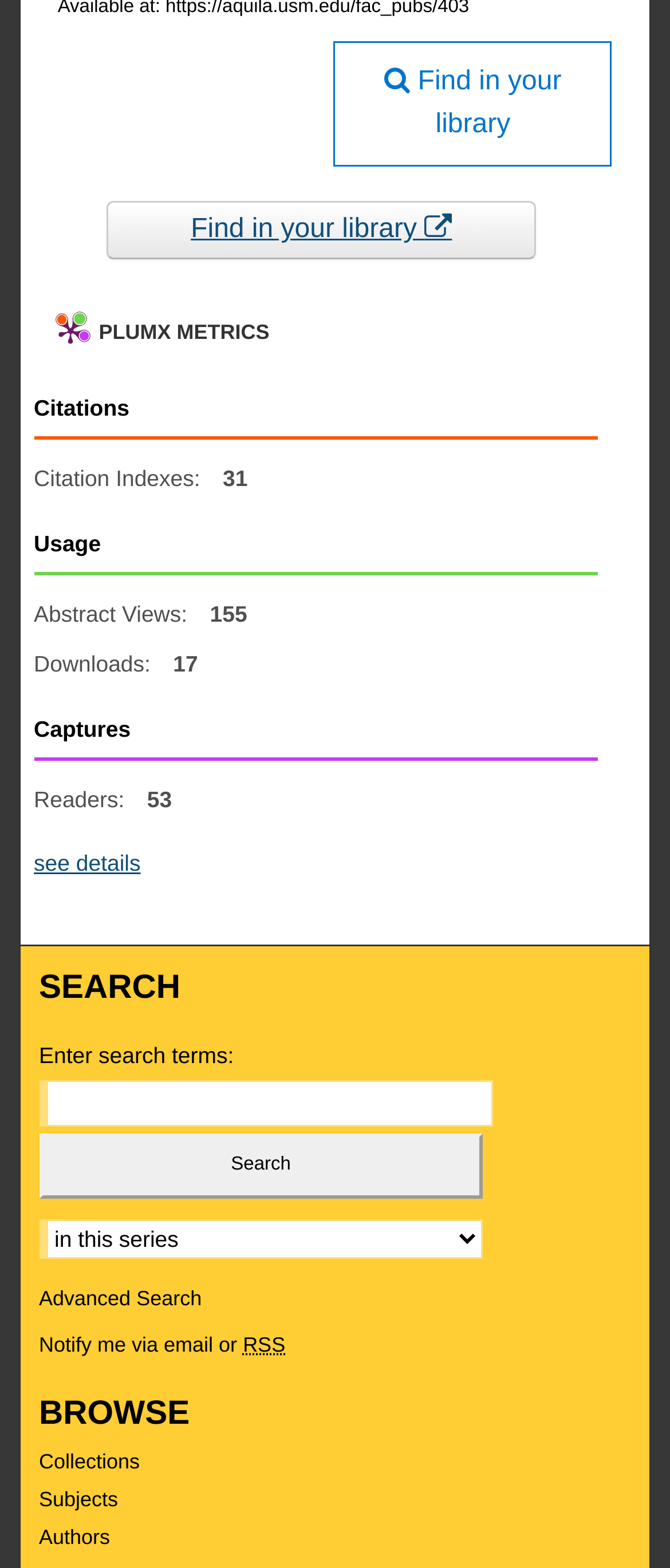What is the number of abstract views?
Look at the screenshot and respond with one word or a short phrase.

155